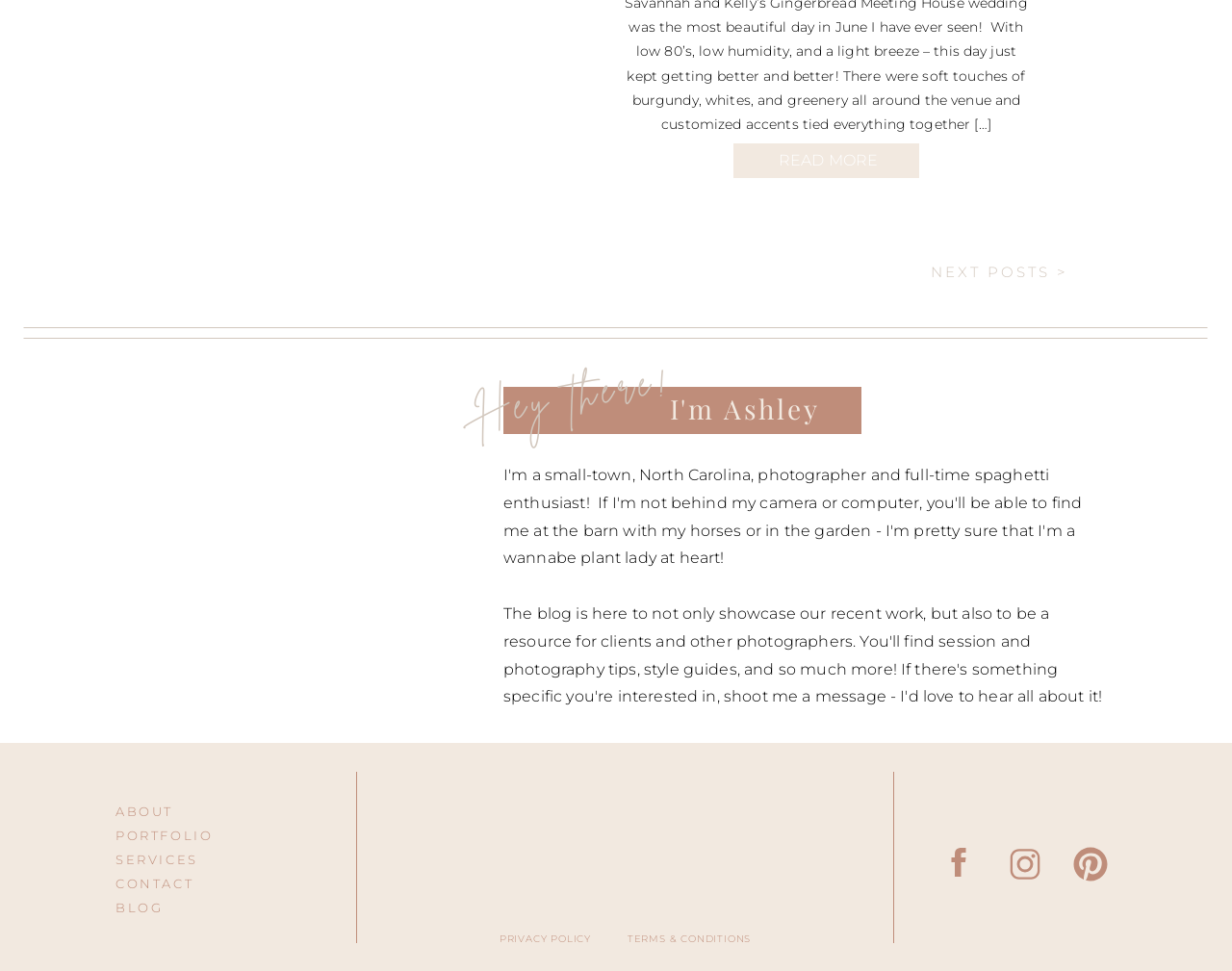Please provide the bounding box coordinates for the element that needs to be clicked to perform the following instruction: "read more about Savannah and Kelly's wedding". The coordinates should be given as four float numbers between 0 and 1, i.e., [left, top, right, bottom].

[0.628, 0.152, 0.716, 0.172]